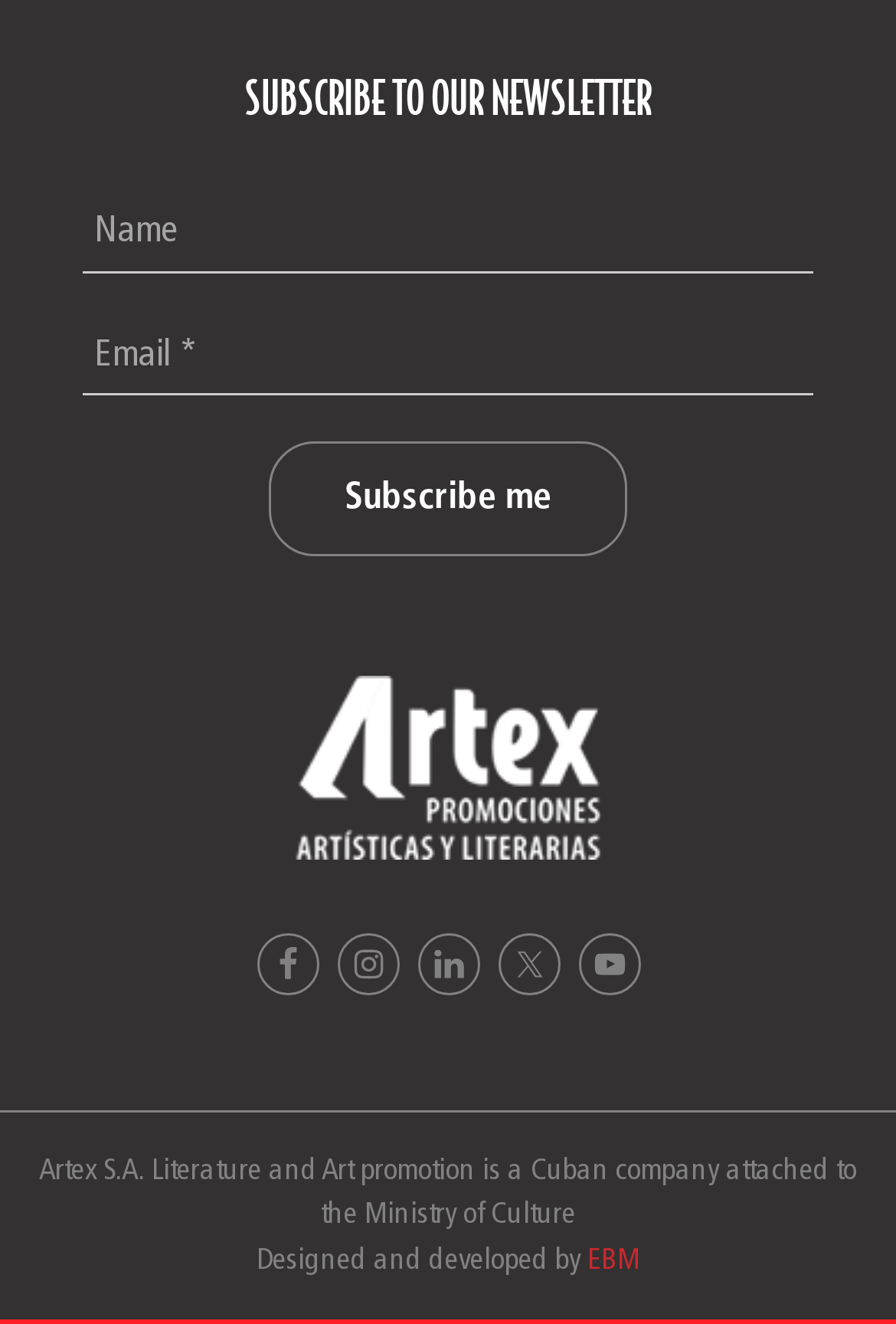Please answer the following question using a single word or phrase: 
What is the required field in the newsletter subscription?

Email